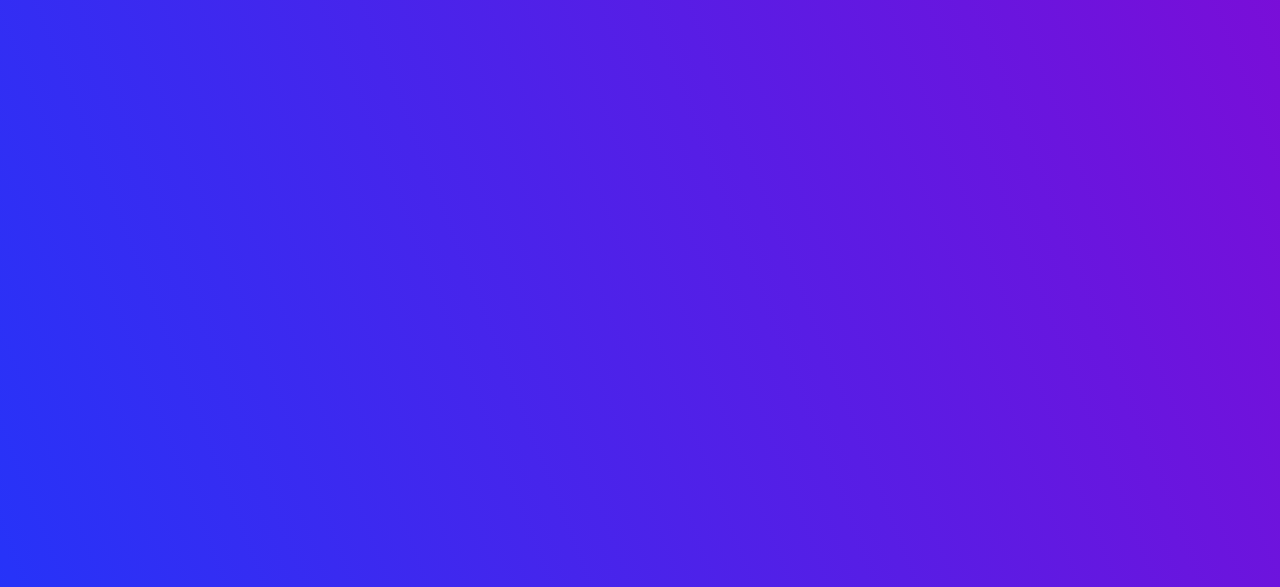Please give a one-word or short phrase response to the following question: 
How many links are under the 'Support' heading?

4